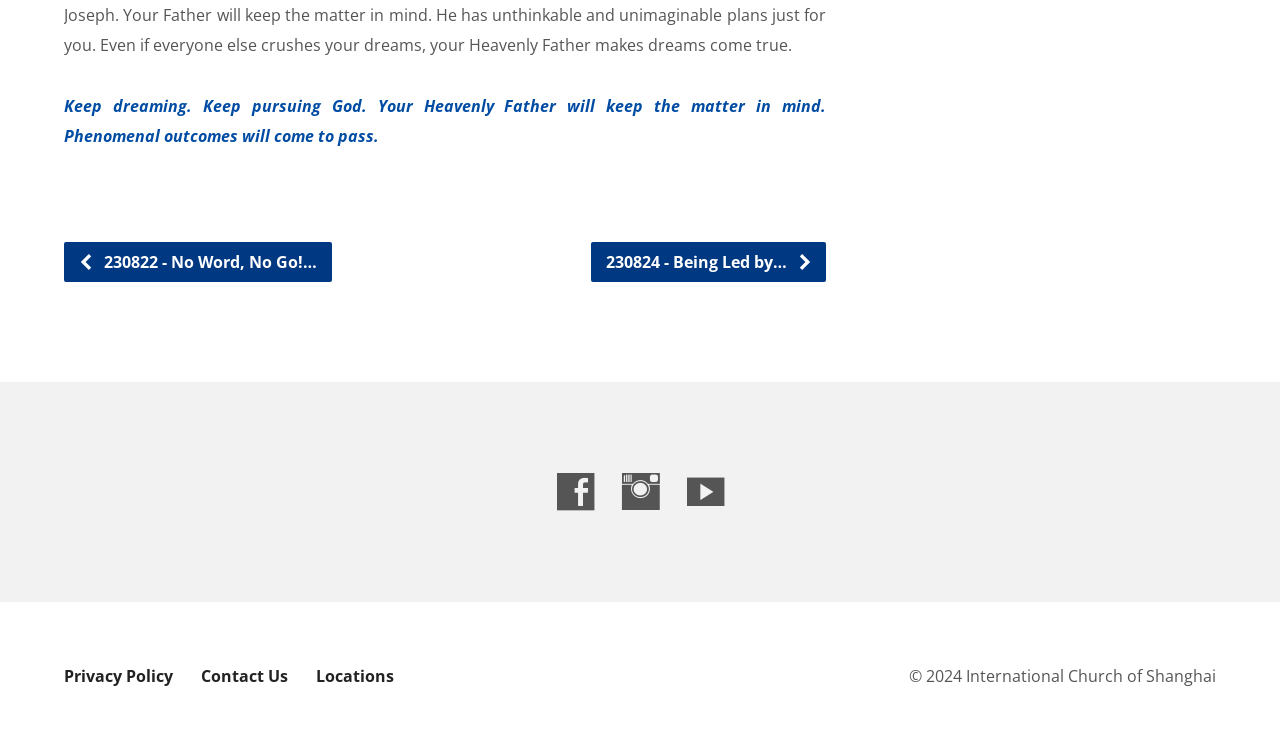Please provide a short answer using a single word or phrase for the question:
How many articles are listed?

2